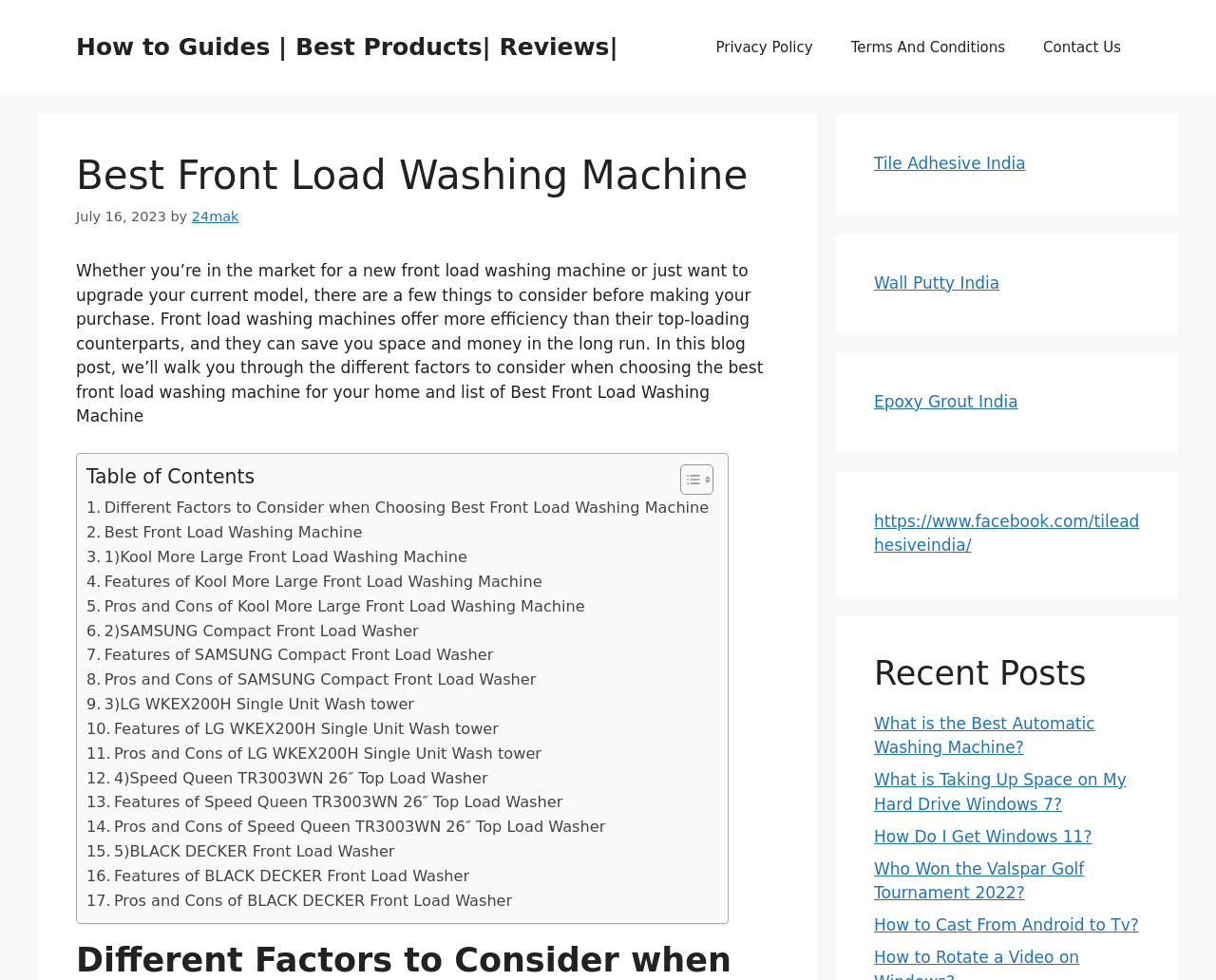What is the benefit of front load washing machines compared to top-loading counterparts?
Could you please answer the question thoroughly and with as much detail as possible?

According to the article, front load washing machines offer more efficiency than their top-loading counterparts, and can save you space and money in the long run.